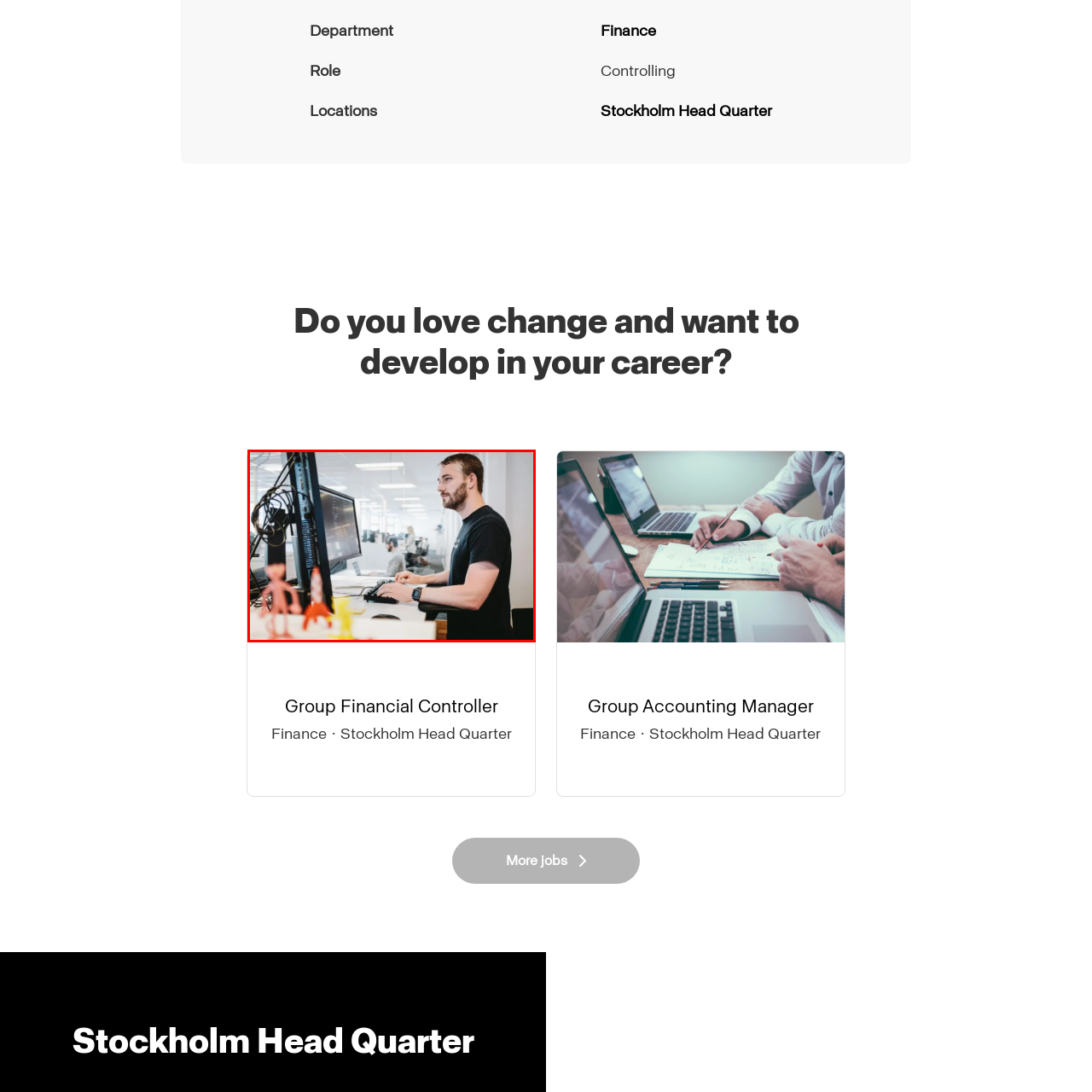What kind of environment is depicted in the background?
Look at the image section surrounded by the red bounding box and provide a concise answer in one word or phrase.

Collaborative and vibrant